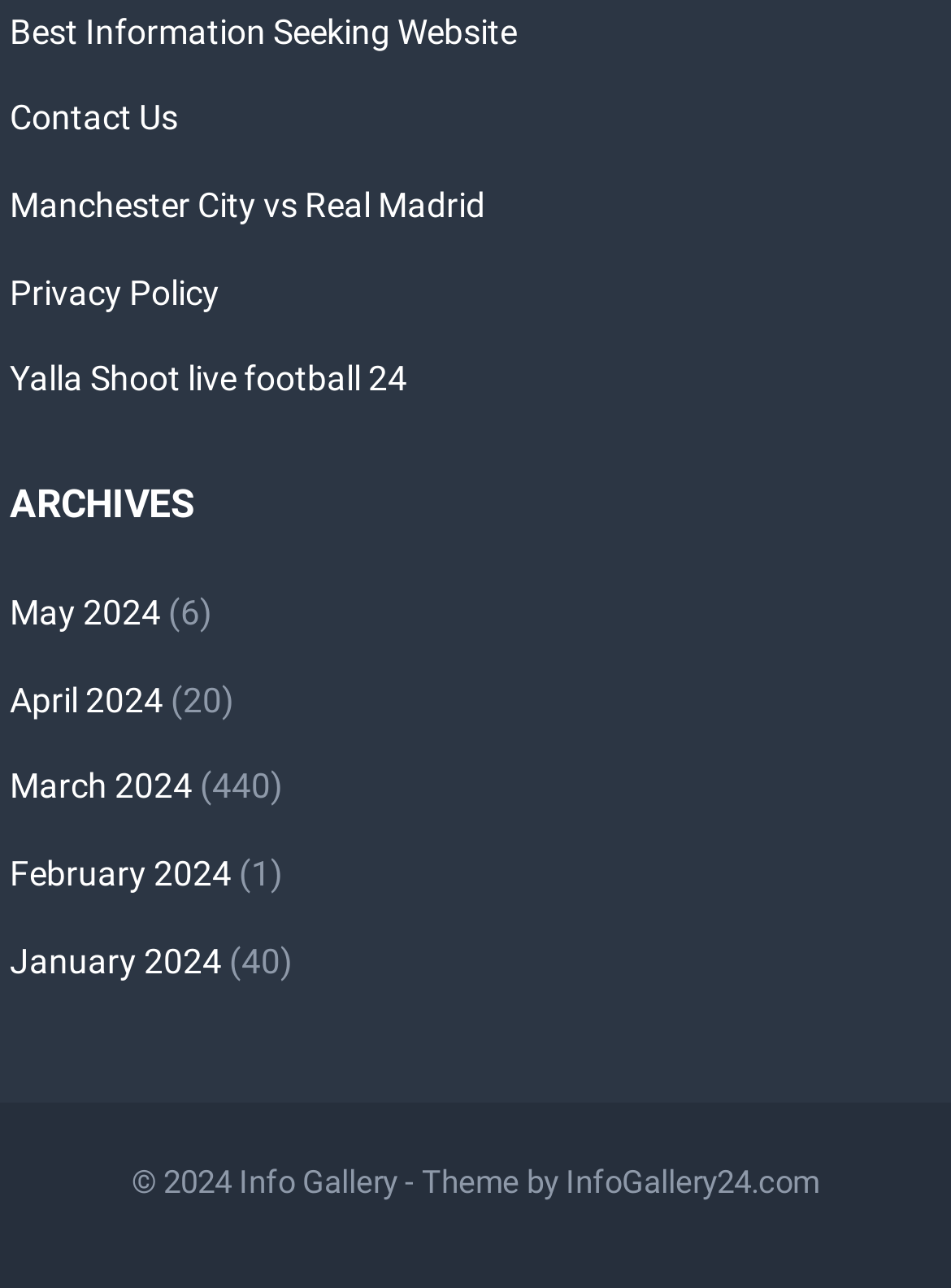How many links are there under the 'ARCHIVES' heading? Based on the screenshot, please respond with a single word or phrase.

6